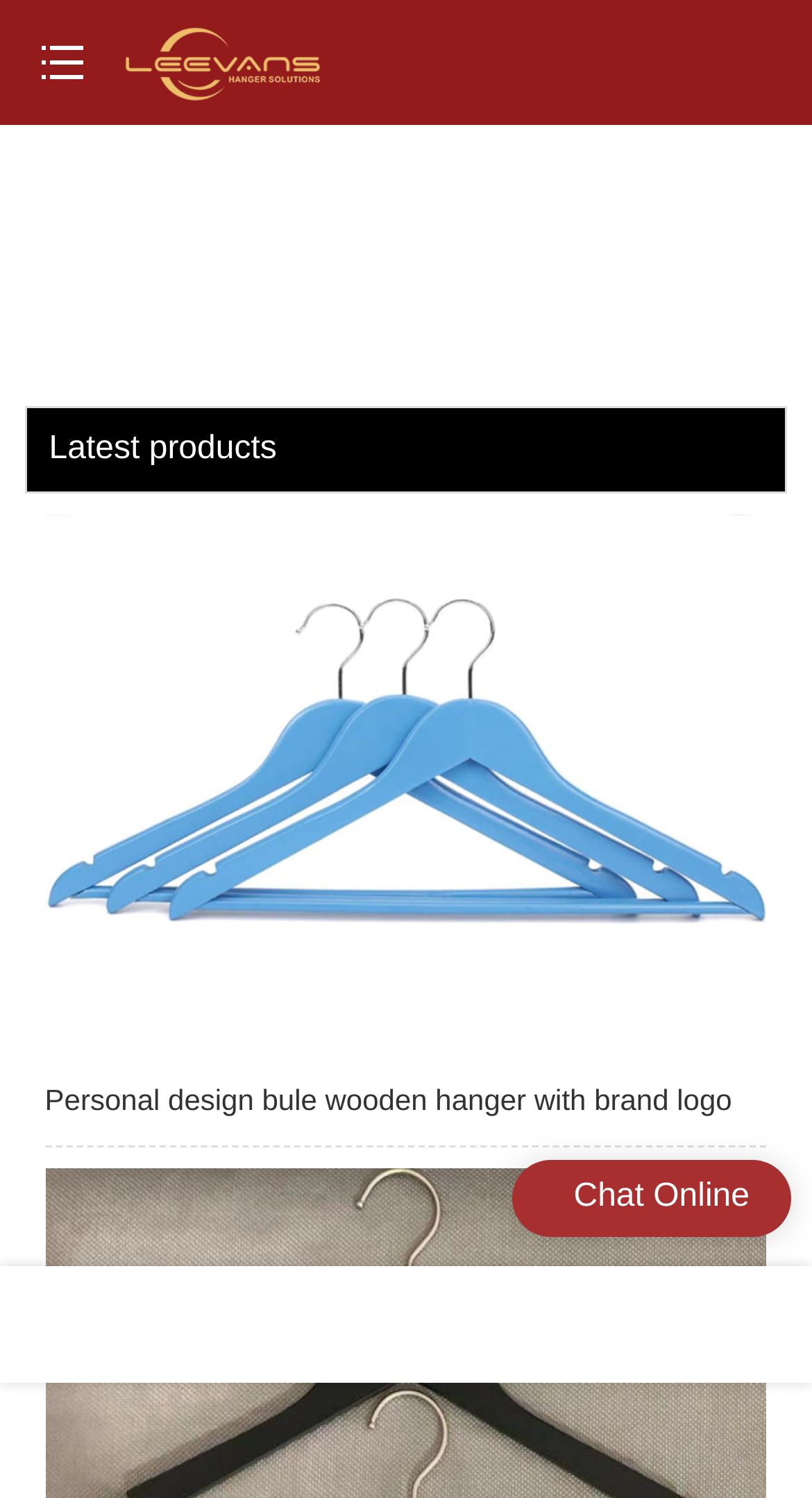Please use the details from the image to answer the following question comprehensively:
How many links are there in the footer?

I can see three links at the bottom of the webpage, with no text, which suggests they are part of the footer. These links are positioned horizontally next to each other, indicating they are part of the same section.